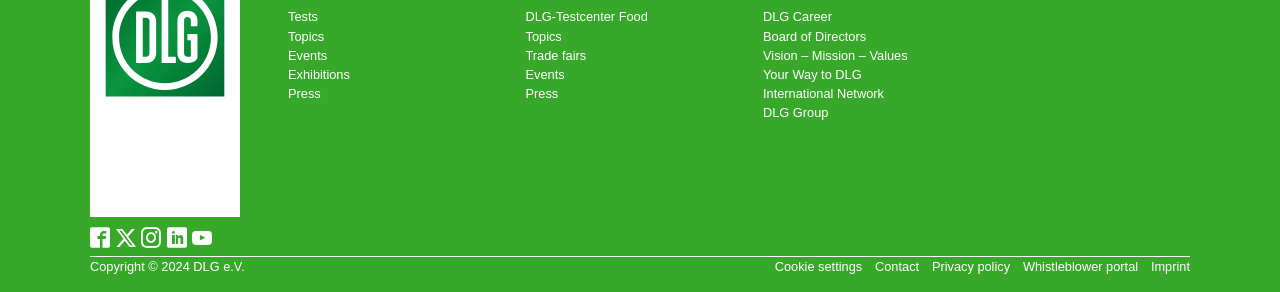Look at the image and answer the question in detail:
What is the purpose of the 'Whistleblower portal' link?

The 'Whistleblower portal' link is likely provided for individuals to report concerns or unethical behavior, allowing them to anonymously or confidentially submit information.